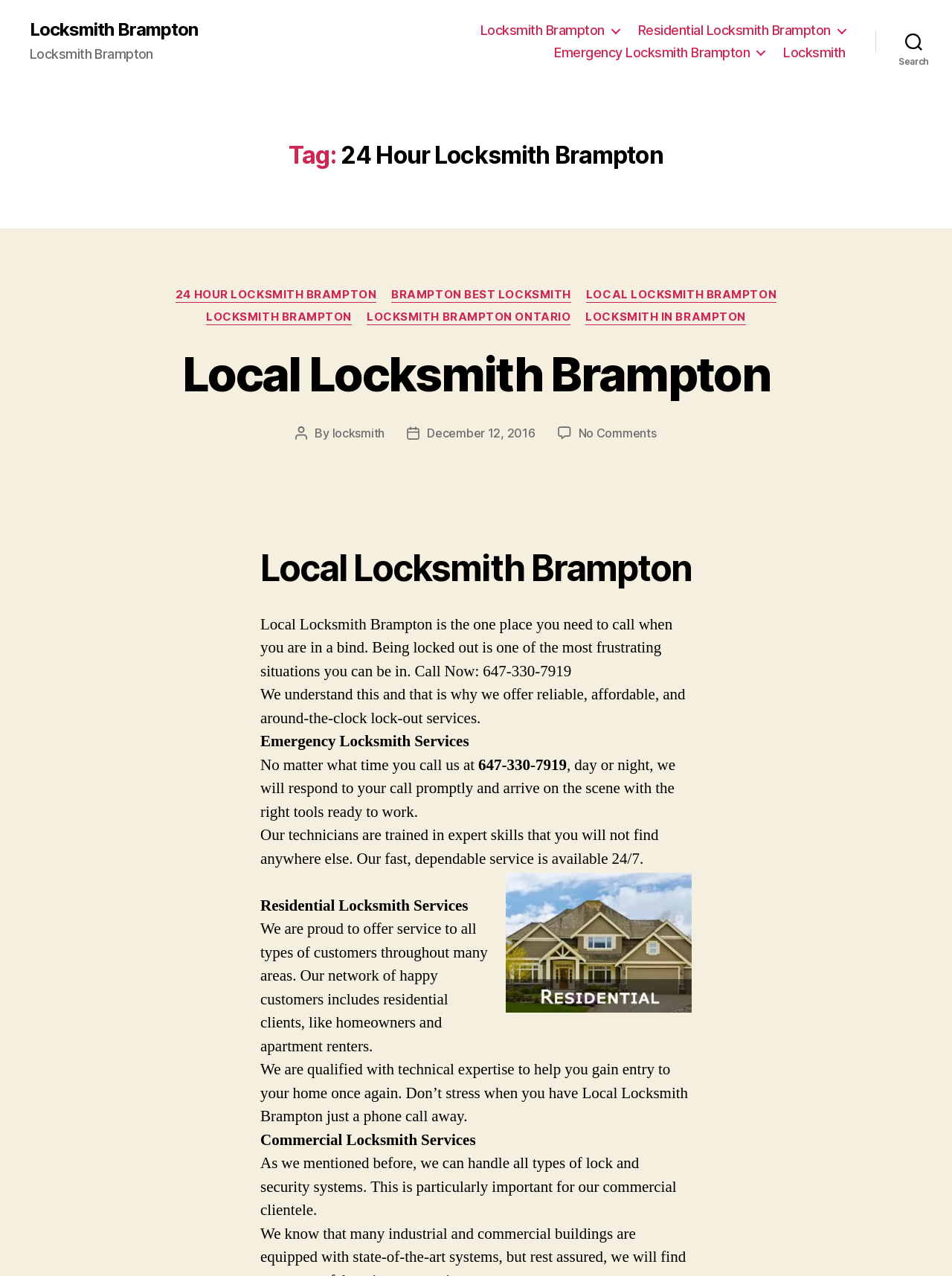What is the date of the article 'Local Locksmith Brampton'?
Provide a fully detailed and comprehensive answer to the question.

I found the date of the article by looking at the text content of the webpage, specifically in the section that mentions 'Post date' and 'December 12, 2016'. This indicates that the date of the article is December 12, 2016.